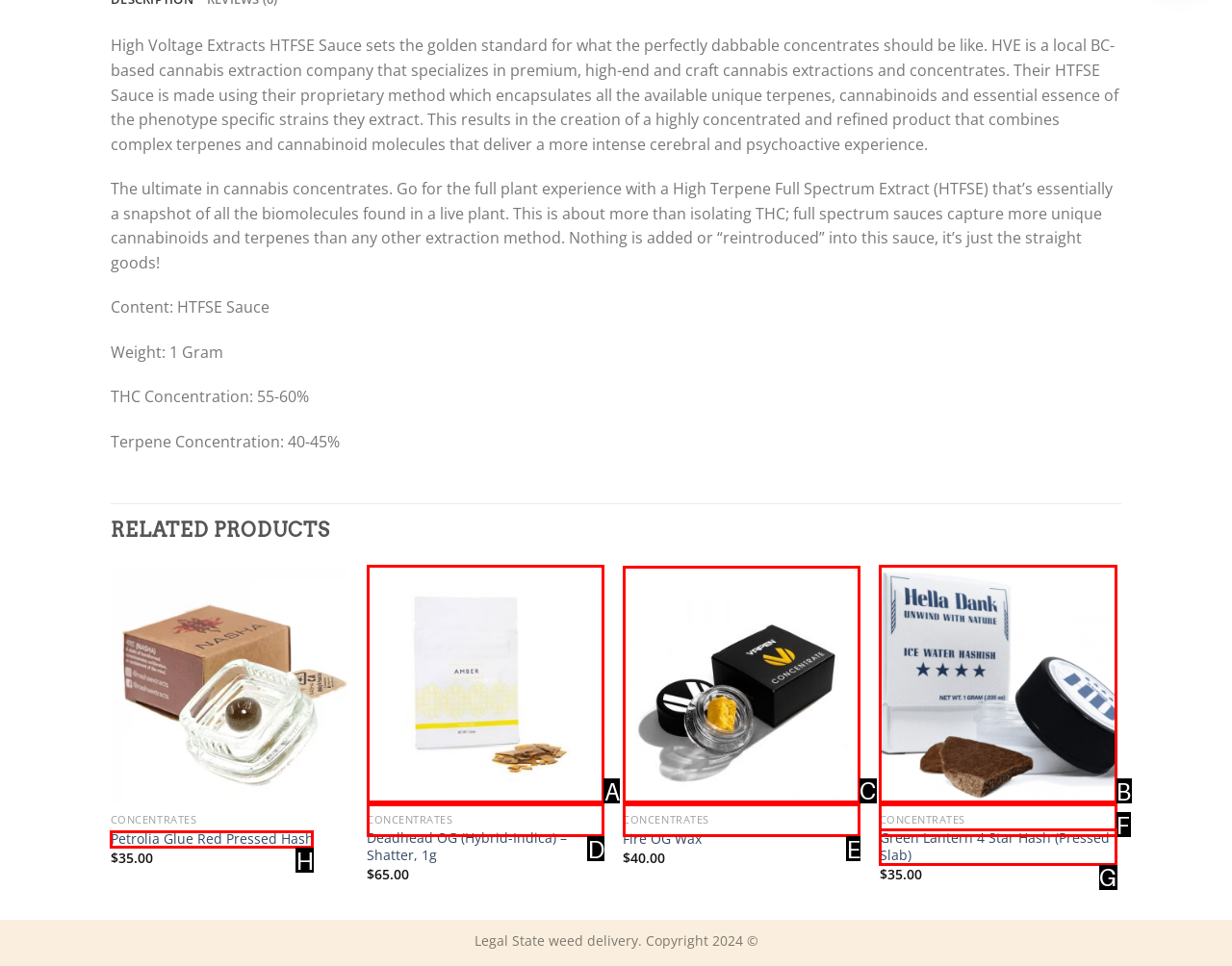Pick the right letter to click to achieve the task: View Fire OG Wax product
Answer with the letter of the correct option directly.

C